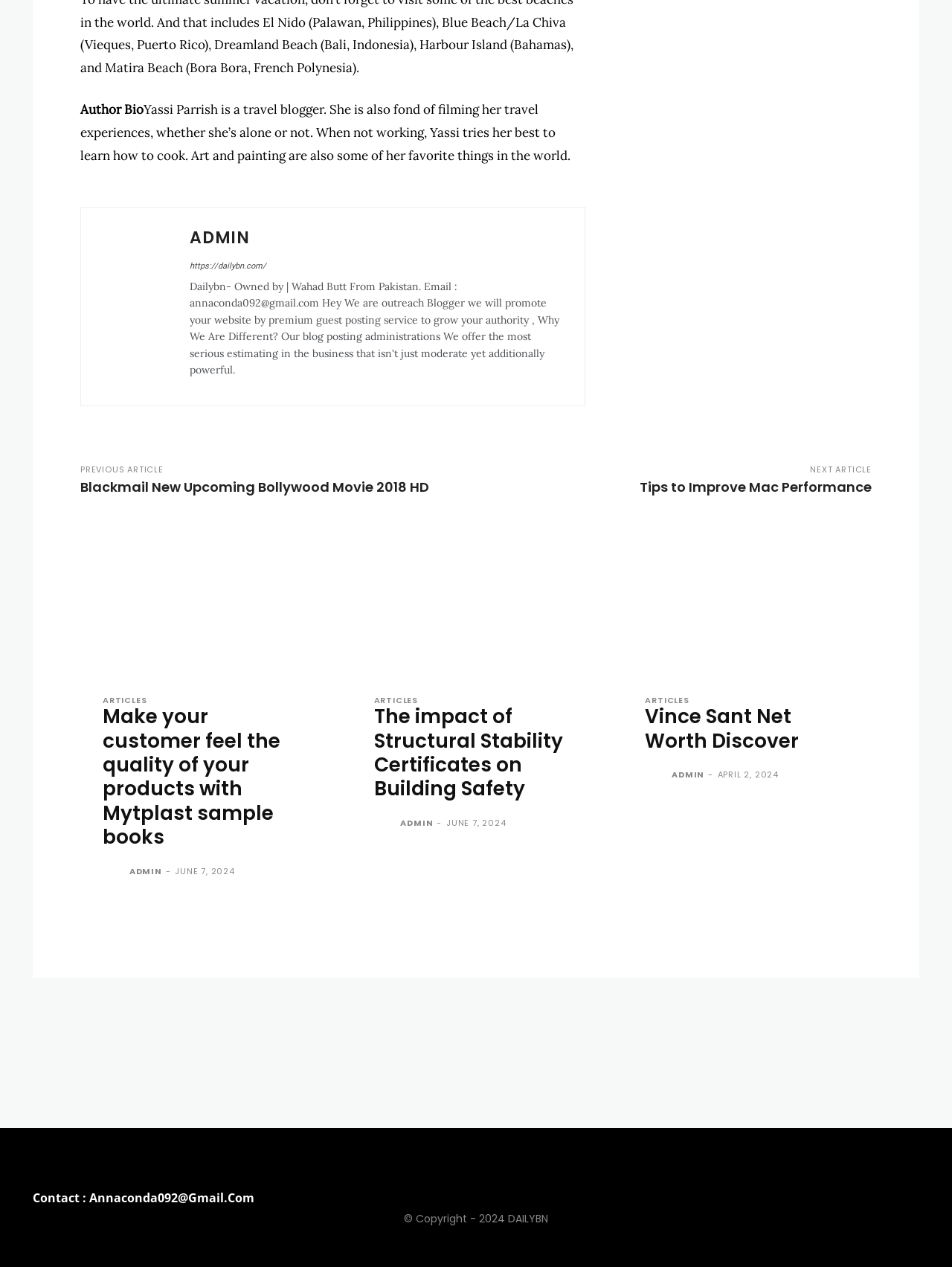Pinpoint the bounding box coordinates for the area that should be clicked to perform the following instruction: "Click on the 'Admin' link".

[0.105, 0.181, 0.18, 0.303]